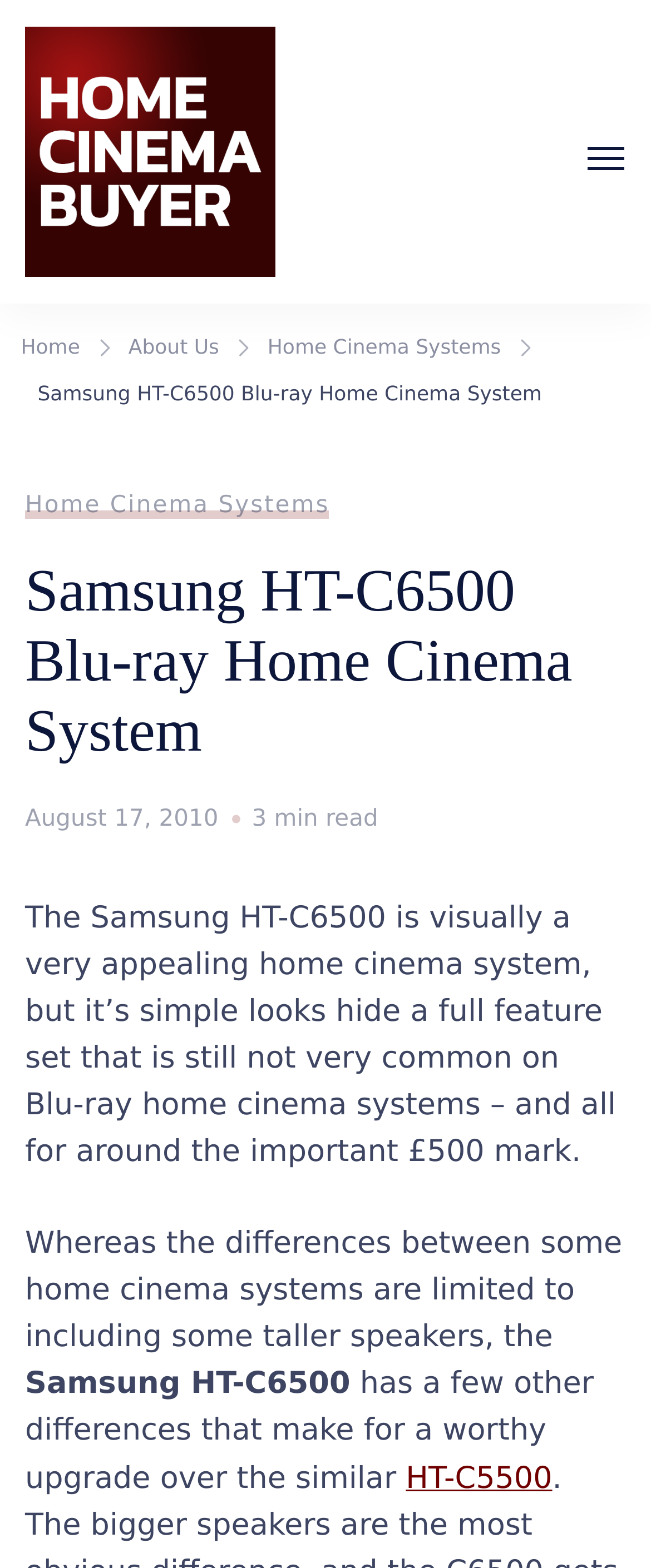Given the element description "About Us" in the screenshot, predict the bounding box coordinates of that UI element.

[0.197, 0.206, 0.337, 0.236]